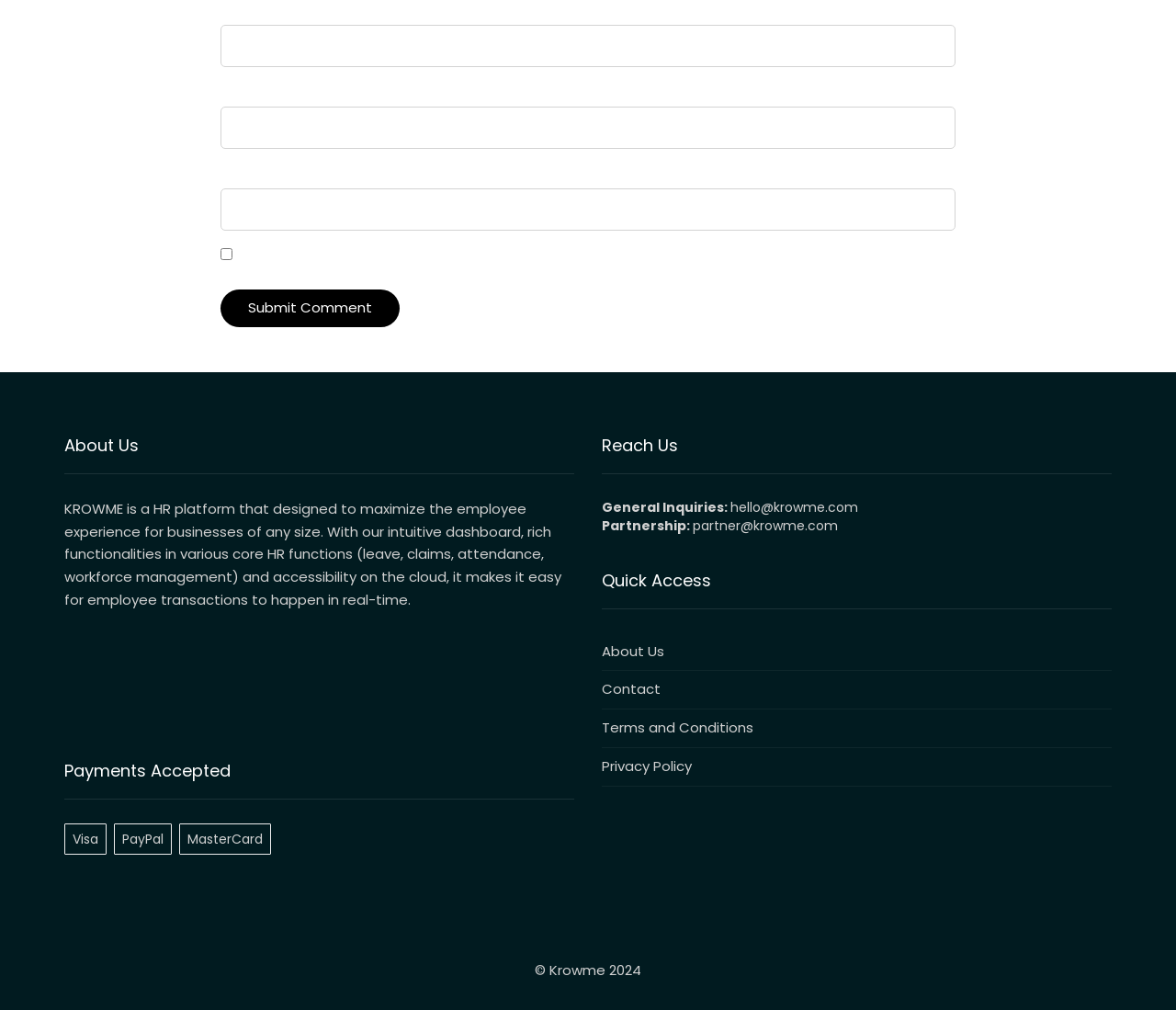Answer the question using only one word or a concise phrase: What payment methods are accepted?

Visa, PayPal, MasterCard